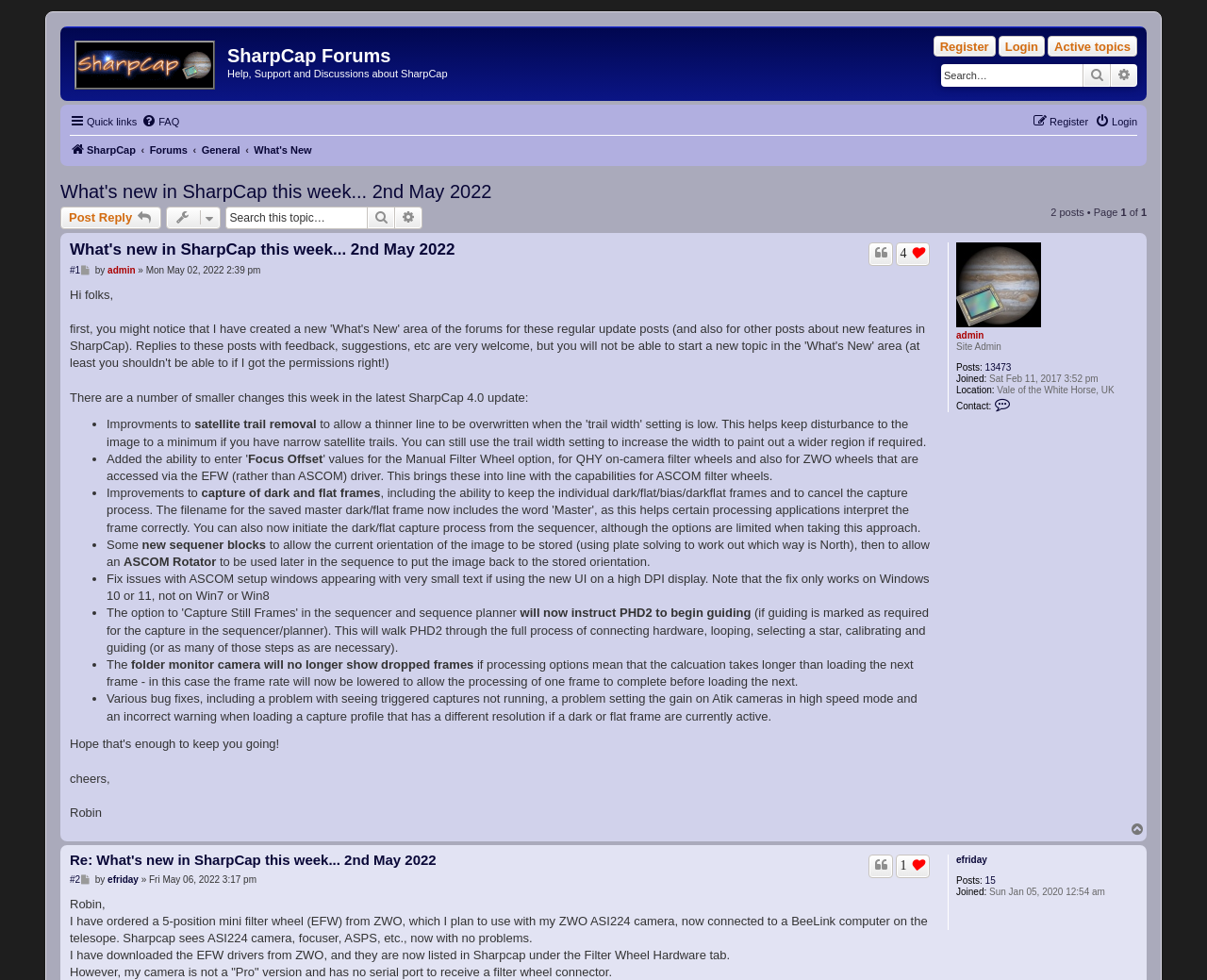Create a detailed summary of the webpage's content and design.

This webpage is a forum discussion page, specifically the "What's new in SharpCap this week" section. At the top, there is a heading with the title "What's new in SharpCap this week... 2nd May 2022" and a link to "SharpCap Forums". Below this, there is a search bar and a menu bar with links to "Quick links", "FAQ", "Login", and "Register".

On the left side, there is a vertical menu bar with links to "SharpCap", "Forums", "General", and "What's New". Below this, there is a heading with the same title as the top one, and a link to "Post Reply" and "Topic tools". There is also a search bar specific to this topic.

The main content of the page is a discussion post by "admin", a site administrator, with an avatar image. The post is dated "Mon May 02, 2022 2:39 pm" and has a quote and like buttons. The post itself is a list of updates to SharpCap 4.0, including improvements to satellite trail removal, focus offset, and capture of dark and flat frames, as well as new sequencer blocks.

At the bottom of the page, there are links to navigate to other pages, including "1" and "Next". There is also a description list with information about the author, including their post count, join date, location, and contact information.